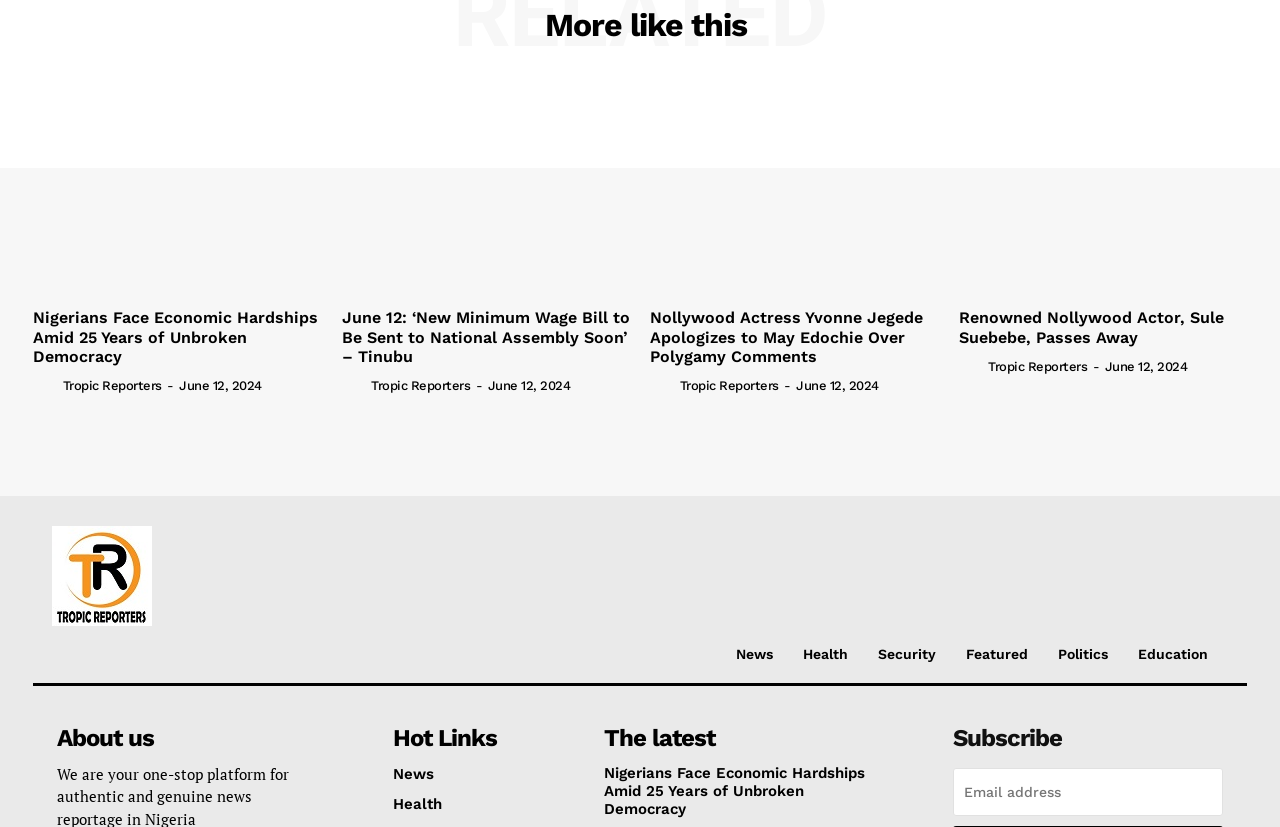What is the date of the article 'June 12: ‘New Minimum Wage Bill to Be Sent to National Assembly Soon’ – Tinubu'?
Using the image as a reference, answer the question with a short word or phrase.

June 12, 2024